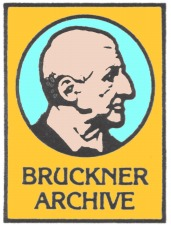Provide a comprehensive description of the image.

The image features a stylized illustration of a profile of a man, set against a vibrant turquoise backdrop within an oval shape. Below the image is the text "BRUCKNER ARCHIVE" displayed prominently in bold, capital letters against a bright yellow background. This logo represents the Bruckner Archive, dedicated to the preservation and collection of recordings related to the works of the composer Anton Bruckner (1824-1896). The archive aims to document every performance of Bruckner's symphonies and related materials, making it a significant resource for scholars and enthusiasts of his music.